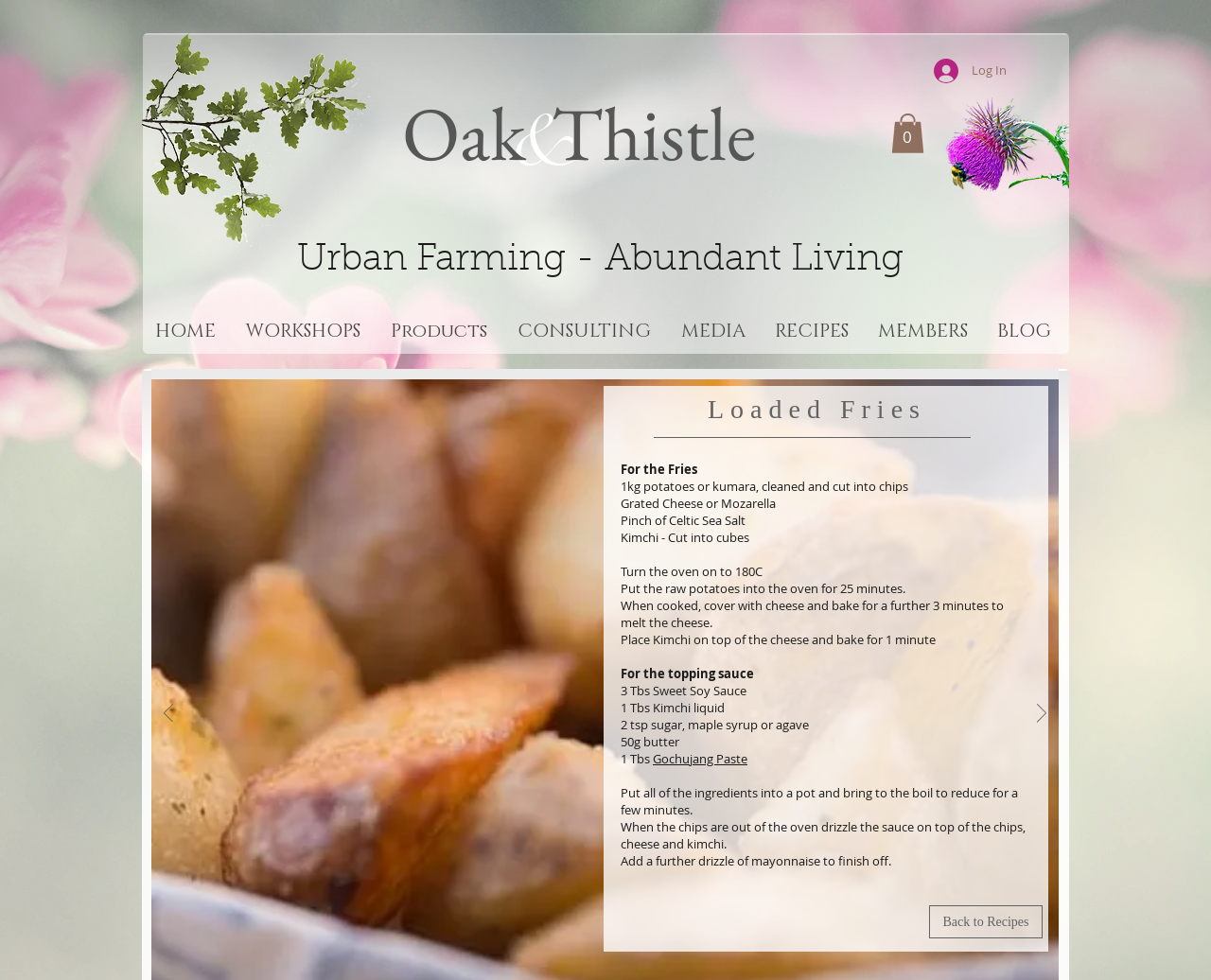Determine the bounding box coordinates for the element that should be clicked to follow this instruction: "Click the 'Log In' button". The coordinates should be given as four float numbers between 0 and 1, in the format [left, top, right, bottom].

[0.76, 0.054, 0.842, 0.09]